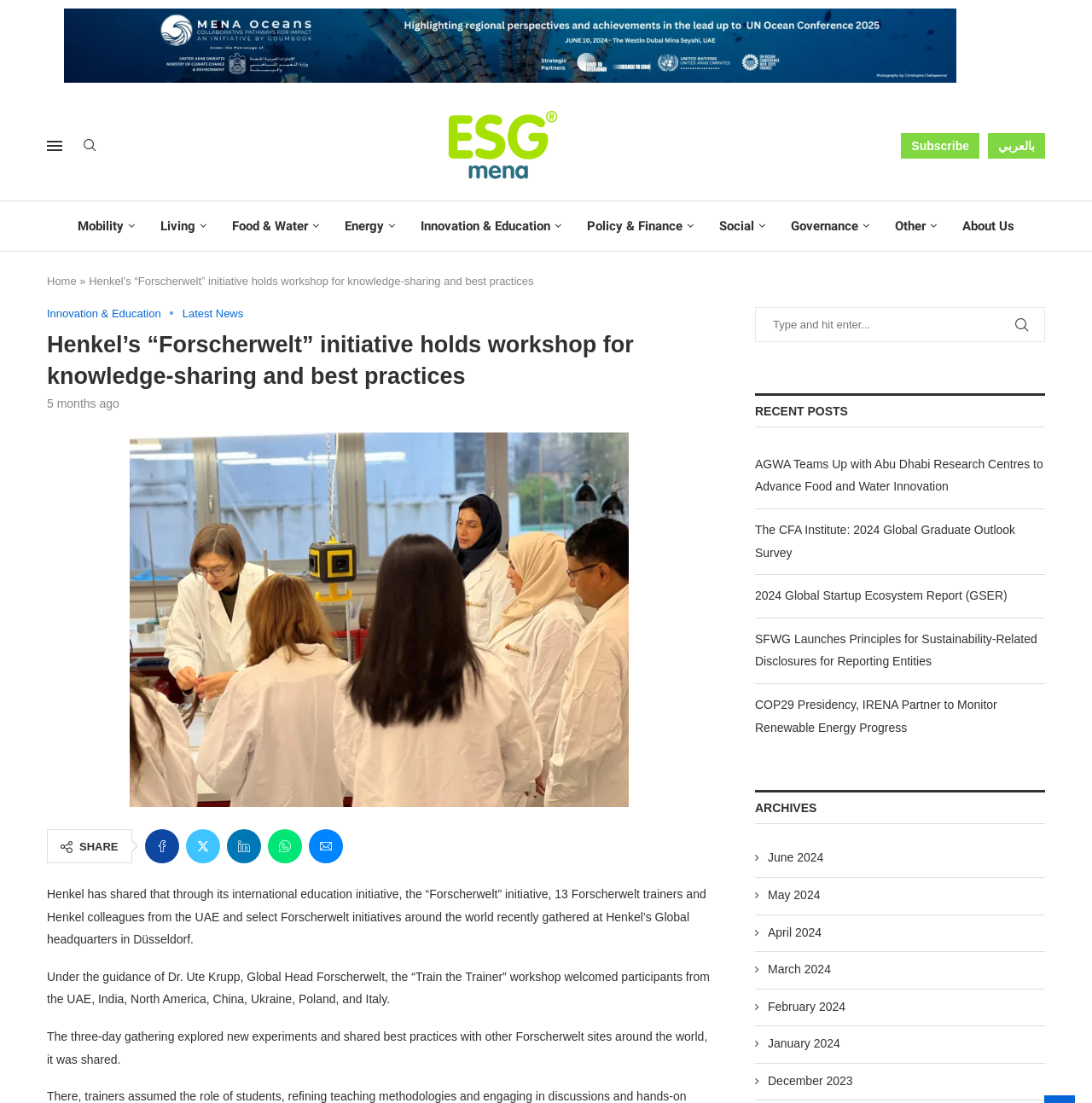Please identify the bounding box coordinates of the element's region that I should click in order to complete the following instruction: "Search for something". The bounding box coordinates consist of four float numbers between 0 and 1, i.e., [left, top, right, bottom].

[0.691, 0.278, 0.957, 0.31]